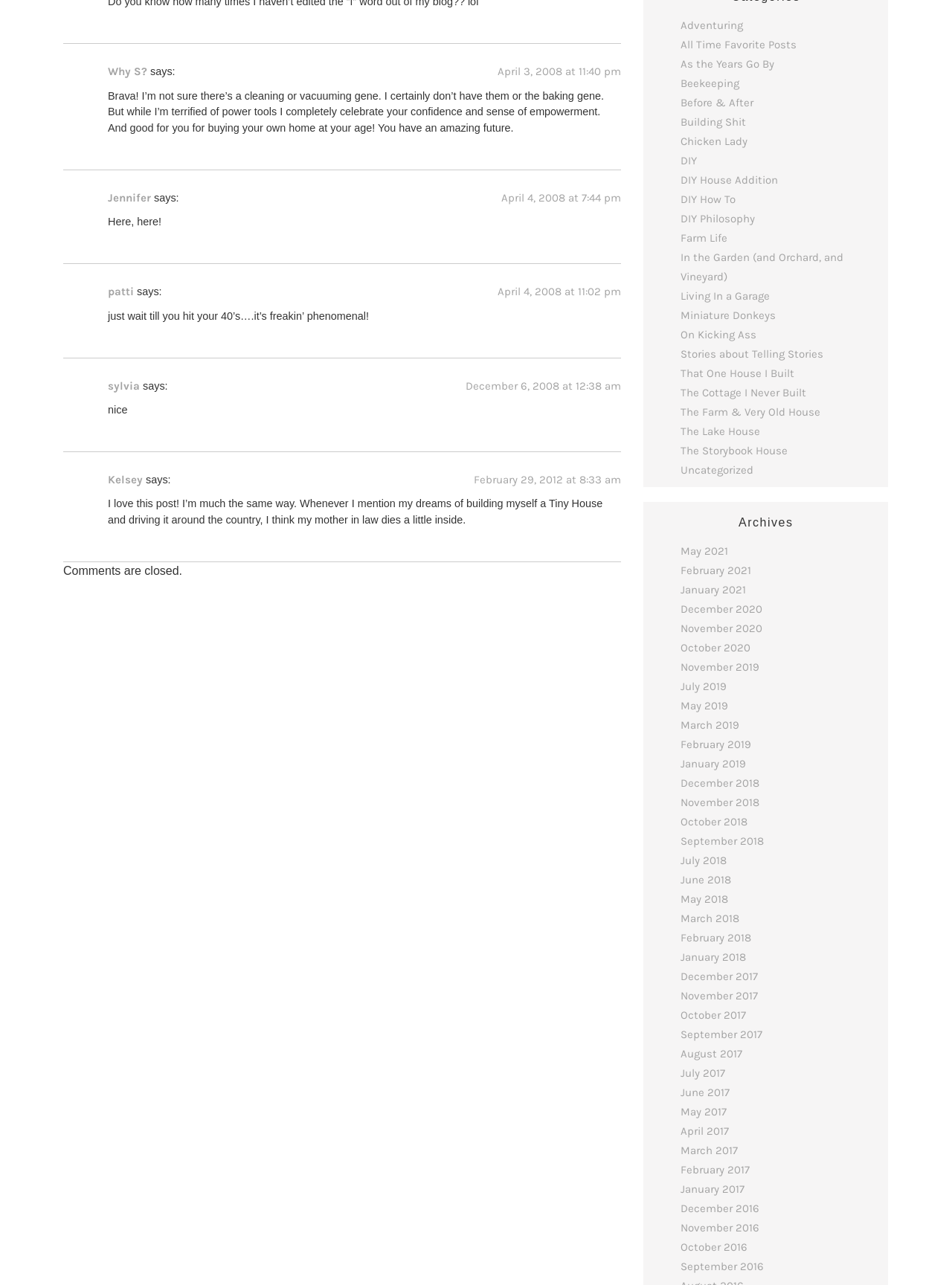What is the category of the blog post 'On Kicking Ass'?
Please use the visual content to give a single word or phrase answer.

DIY Philosophy